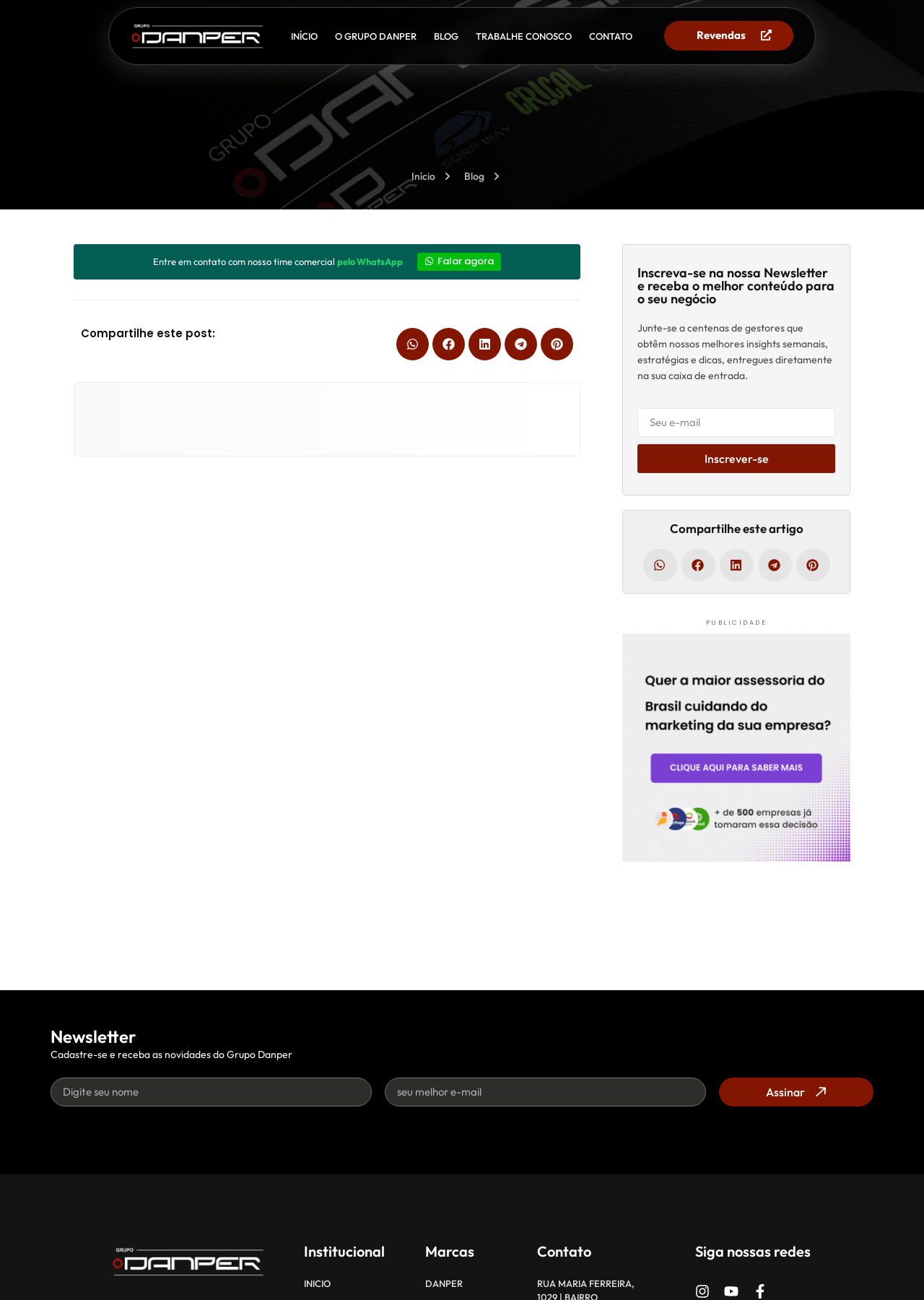Determine the bounding box coordinates of the UI element described by: "aria-label="Share on telegram"".

[0.82, 0.422, 0.857, 0.447]